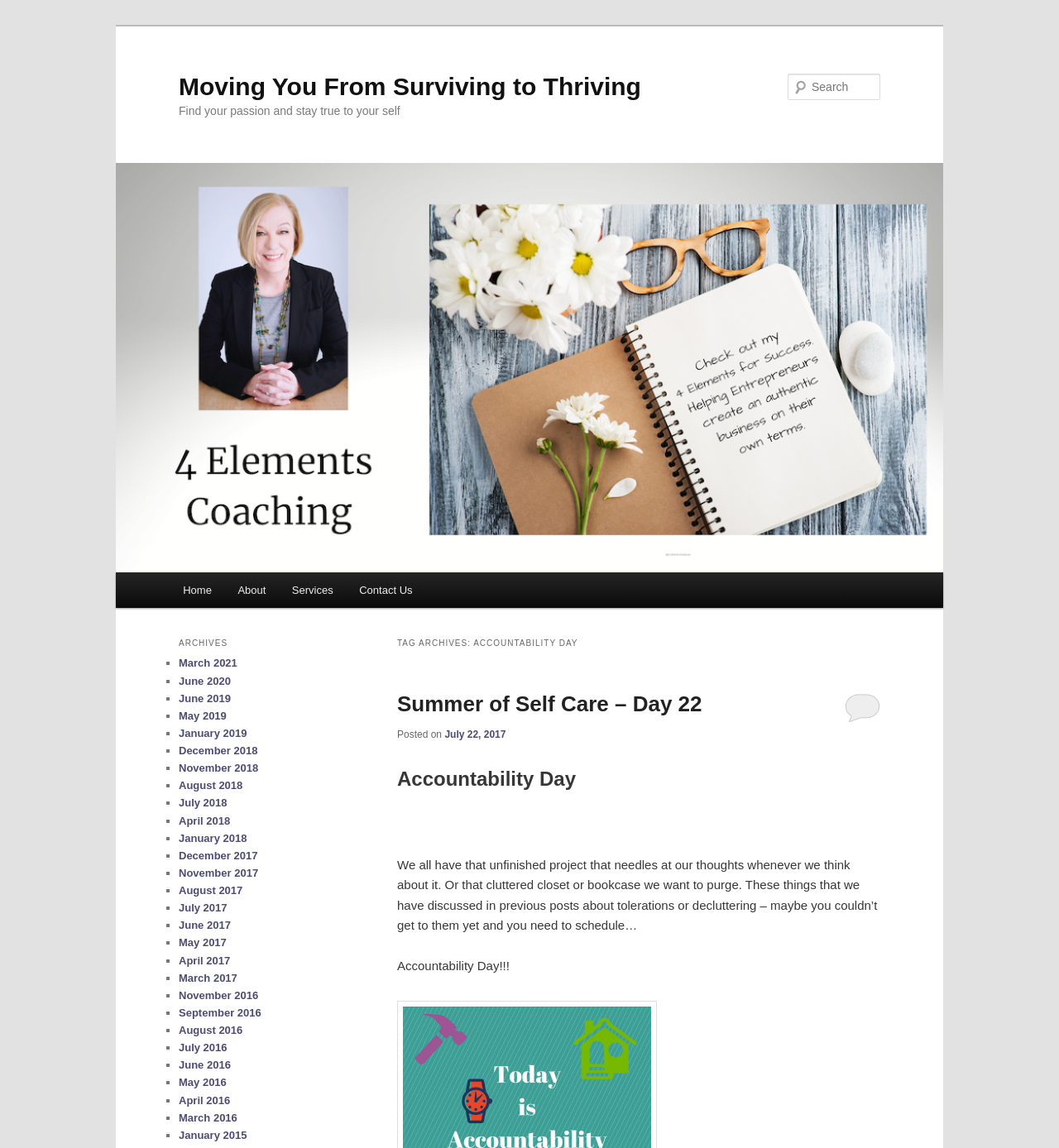Locate the UI element described by July 22, 2017 in the provided webpage screenshot. Return the bounding box coordinates in the format (top-left x, top-left y, bottom-right x, bottom-right y), ensuring all values are between 0 and 1.

[0.42, 0.635, 0.478, 0.645]